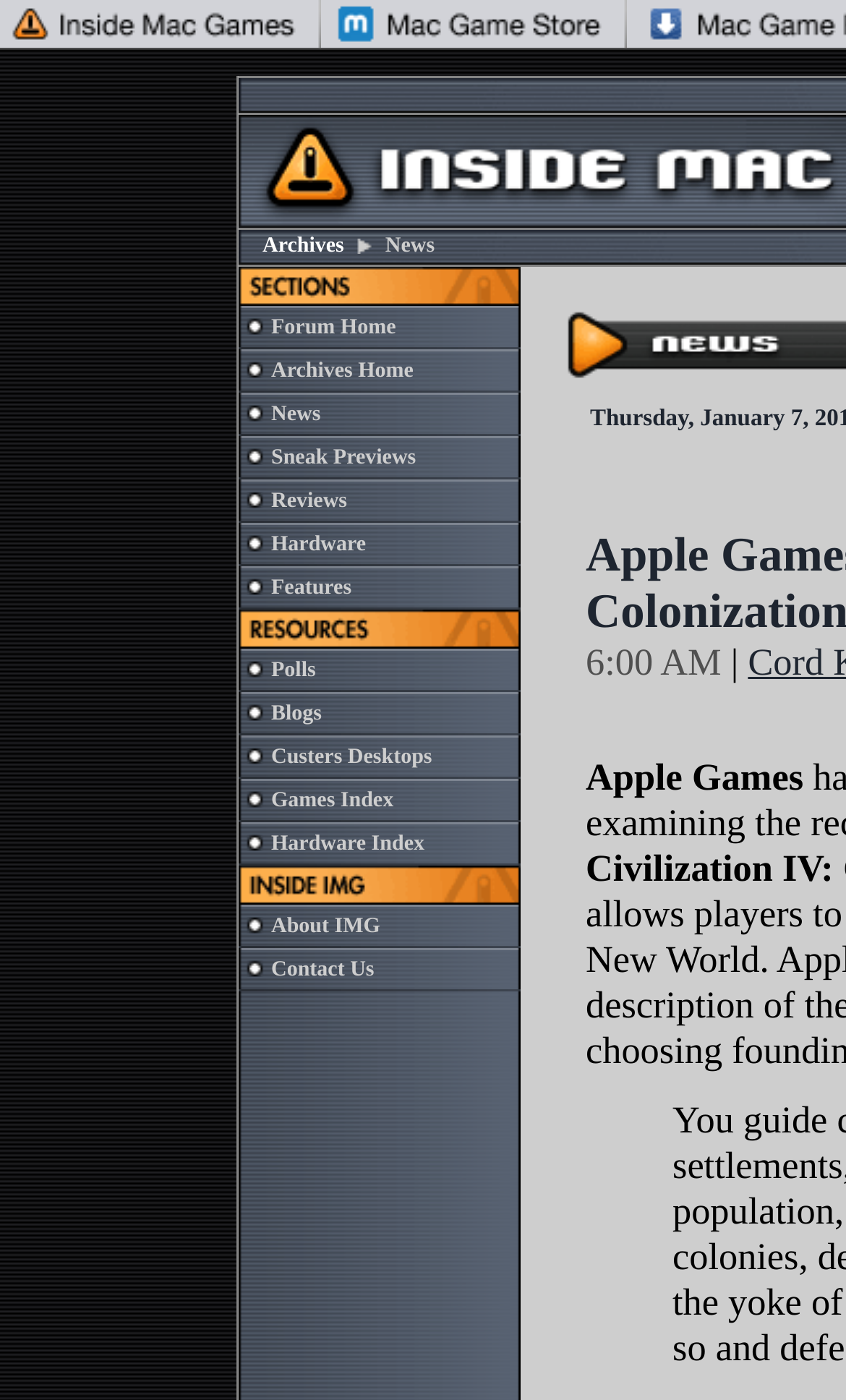Using the information in the image, give a detailed answer to the following question: What is the main section of the webpage?

Based on the webpage structure, the main section of the webpage is 'News' which is indicated by the link 'News' in the table layout.